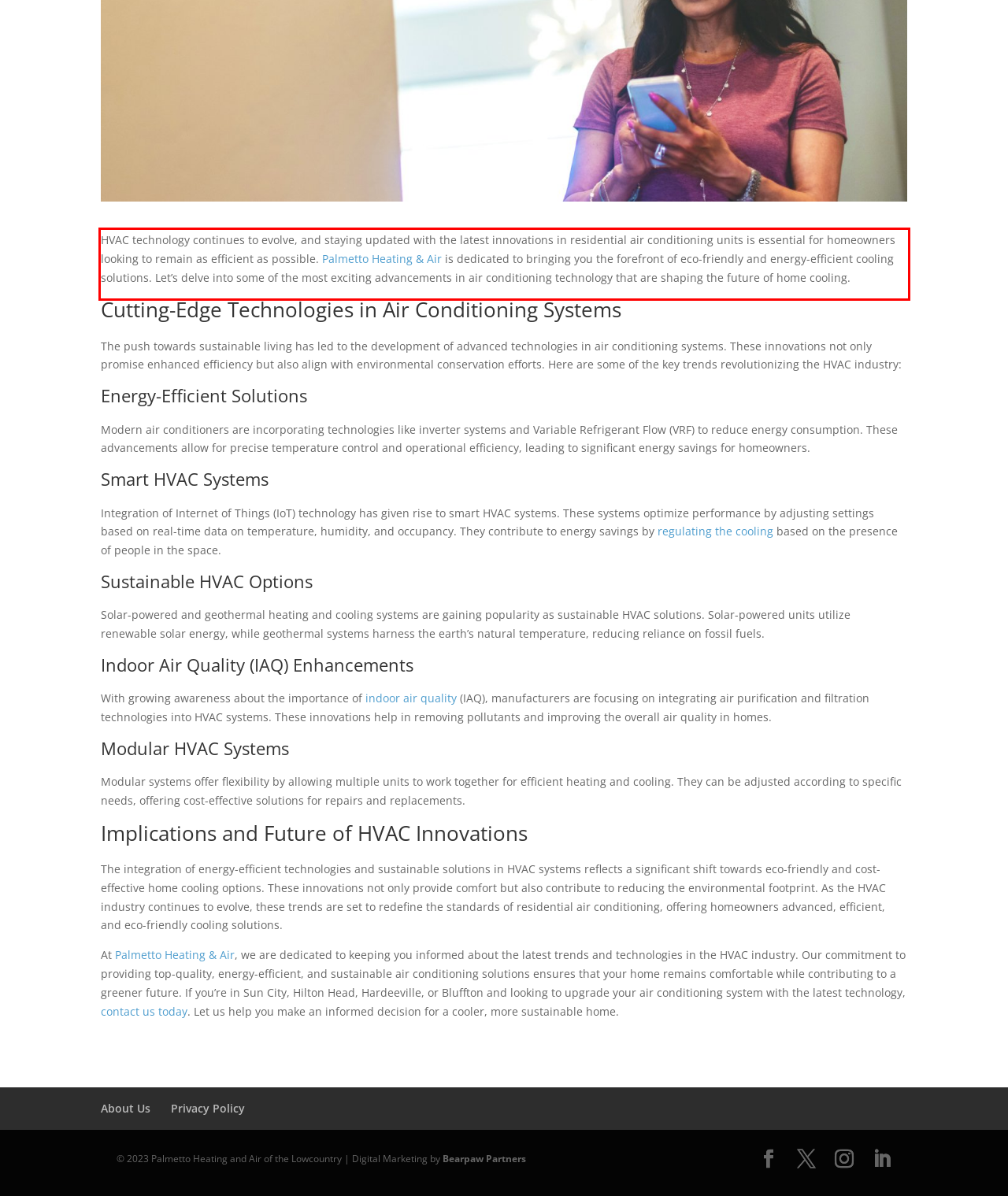In the screenshot of the webpage, find the red bounding box and perform OCR to obtain the text content restricted within this red bounding box.

HVAC technology continues to evolve, and staying updated with the latest innovations in residential air conditioning units is essential for homeowners looking to remain as efficient as possible. Palmetto Heating & Air is dedicated to bringing you the forefront of eco-friendly and energy-efficient cooling solutions. Let’s delve into some of the most exciting advancements in air conditioning technology that are shaping the future of home cooling.